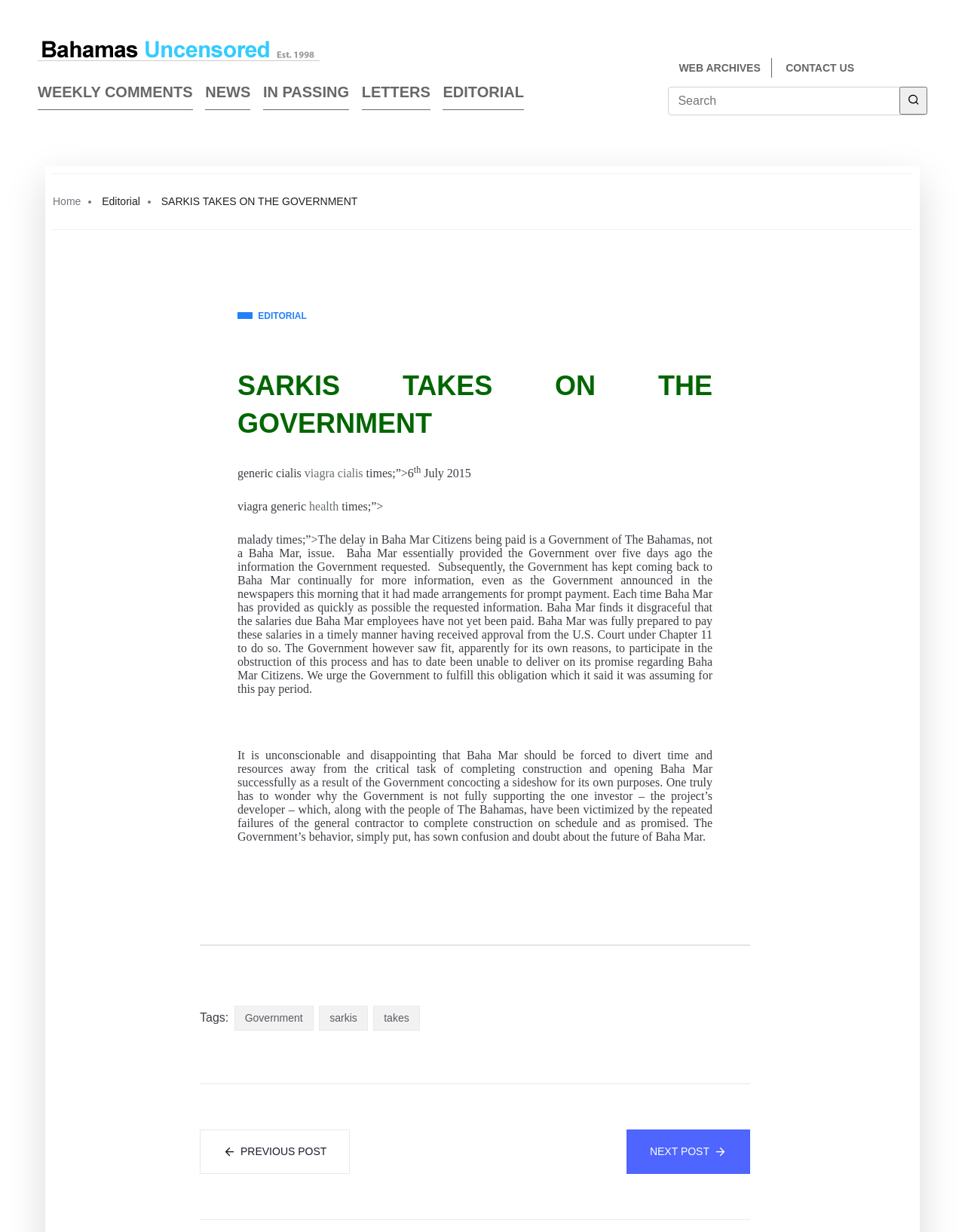Answer briefly with one word or phrase:
What is the name of the website?

Bahamas Uncensored